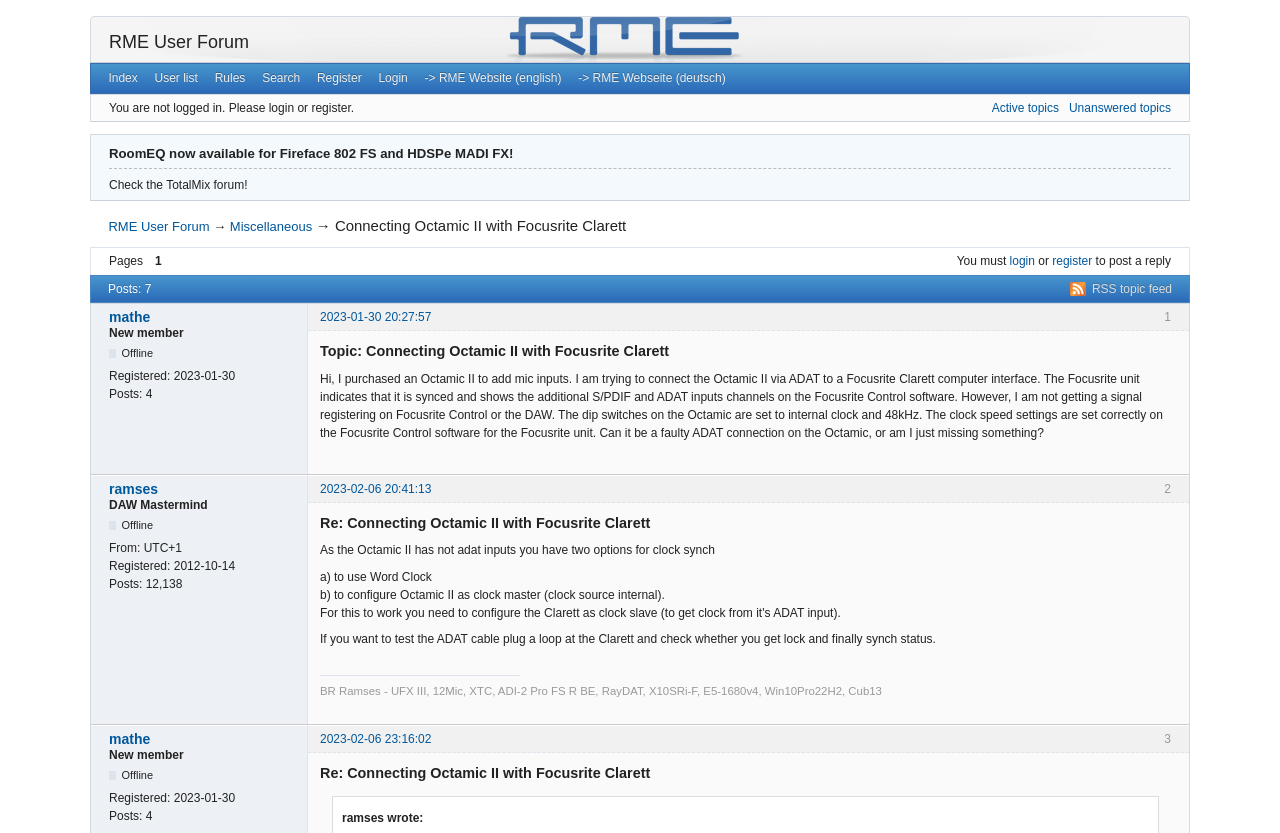Please identify the bounding box coordinates of the clickable area that will fulfill the following instruction: "register". The coordinates should be in the format of four float numbers between 0 and 1, i.e., [left, top, right, bottom].

[0.241, 0.077, 0.289, 0.111]